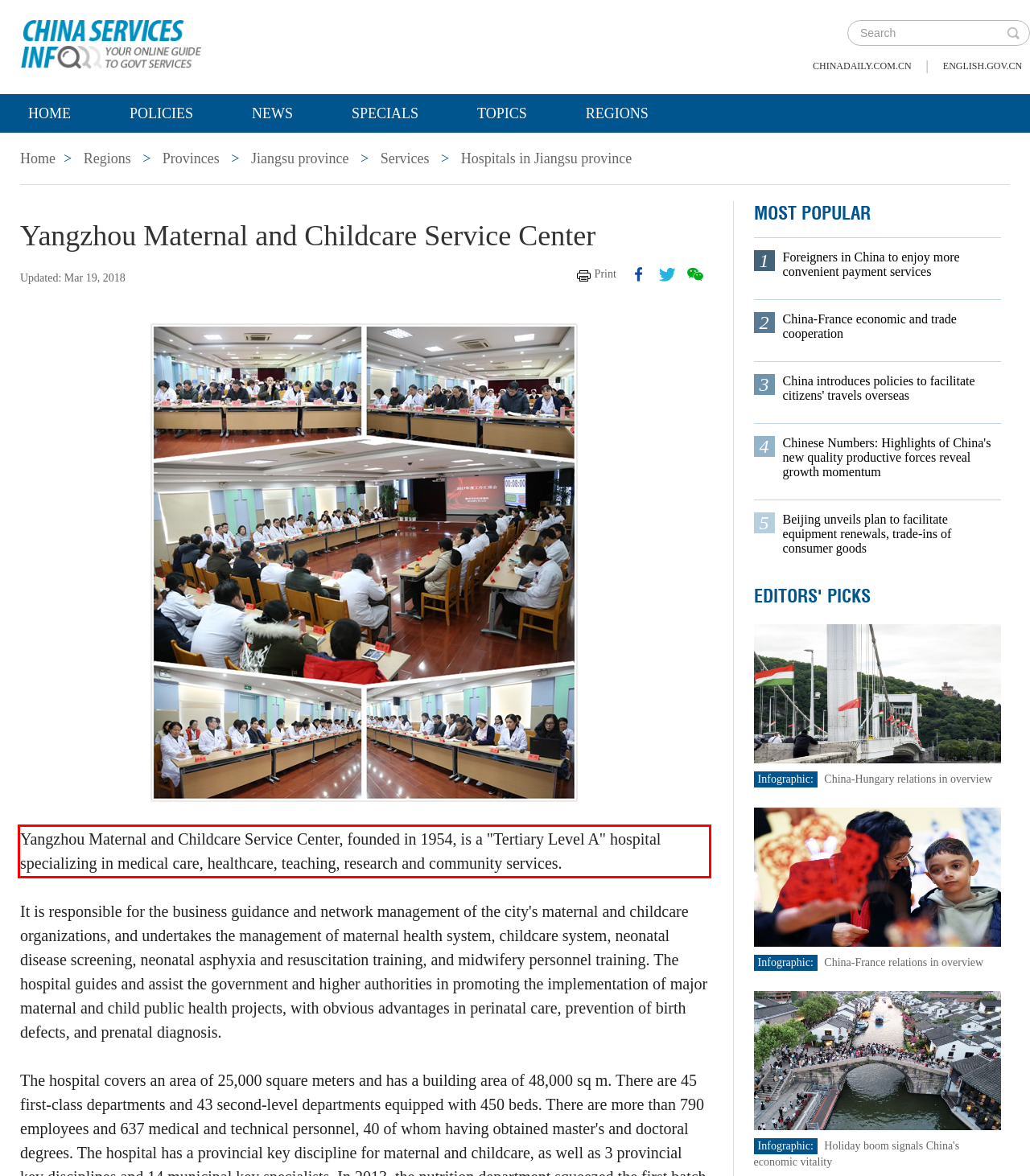Please extract the text content from the UI element enclosed by the red rectangle in the screenshot.

Yangzhou Maternal and Childcare Service Center, founded in 1954, is a "Tertiary Level A" hospital specializing in medical care, healthcare, teaching, research and community services.